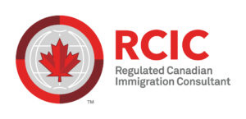Offer a detailed narrative of what is shown in the image.

The image prominently features the logo of the Regulated Canadian Immigration Consultant (RCIC), which symbolizes professionalism and expertise in Canadian immigration services. Central to the design is a stylized red maple leaf, representing Canada, encircled by a circular emblem that conveys a global reach. Below the emblem, the acronym "RCIC" is bold and striking, accompanied by the full title "Regulated Canadian Immigration Consultant," emphasizing the legitimacy and regulatory framework of the services provided. This logo serves as a key identifier for certified consultants who assist individuals with immigration processes, reflecting a commitment to guiding clients through the complexities of immigrating to Canada.